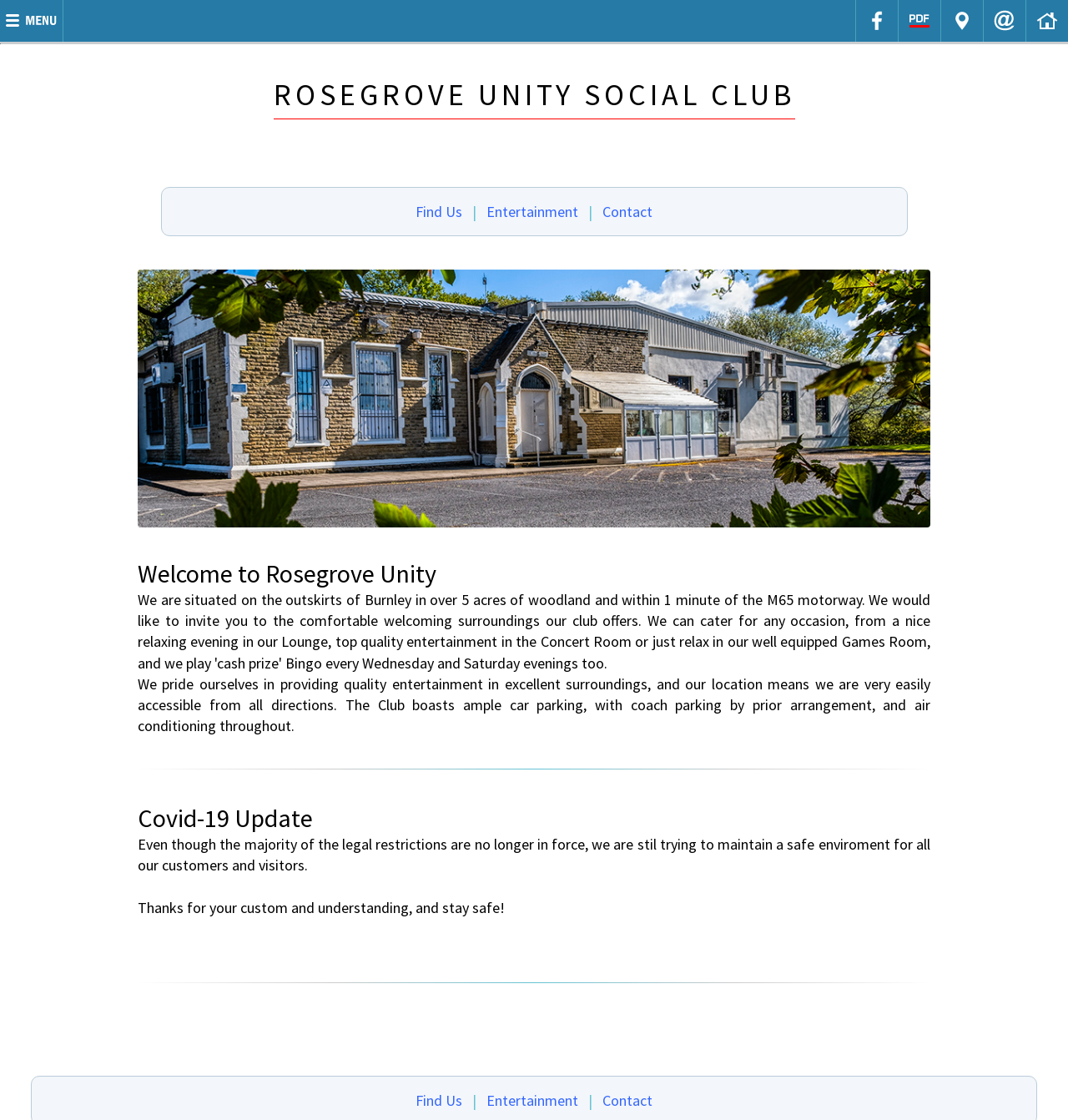Create a full and detailed caption for the entire webpage.

The webpage is the home page of RGU, featuring a layout table that spans the entire width of the page. At the top-left corner, there is an "Open Menu" image button. On the top-right side, there are five links with accompanying images: "Connect on Facebook", "PDFs", "Location", "Contact Us", and "Home". These links are aligned horizontally and take up about half of the page's width.

Below the top section, there is a large image that occupies most of the page's width. Above the image, there is a link with the text "ROSEGROVE UNITY SOCIAL CLUB". To the right of this link, there are three more links: "Find Us", a vertical bar, and "Entertainment". Below these links, there is a heading that reads "Welcome to Rosegrove Unity".

The main content of the page is divided into three sections. The first section describes the club's amenities and location. The second section is a "Covid-19 Update" that discusses the club's safety measures. The third section is a brief message thanking customers for their understanding and cooperation.

At the bottom of the page, there are three more links: "Find Us", a vertical bar, and "Entertainment". These links are identical to the ones above the image.